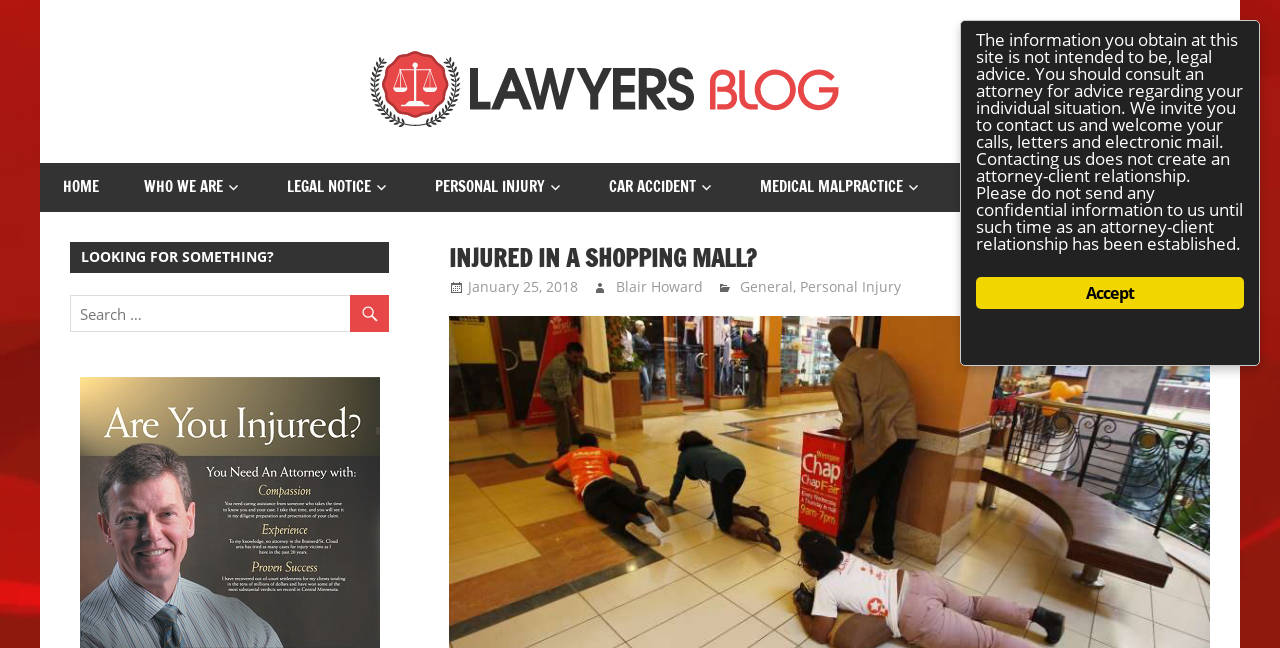Use a single word or phrase to answer this question: 
What is the purpose of the search box?

To search for something